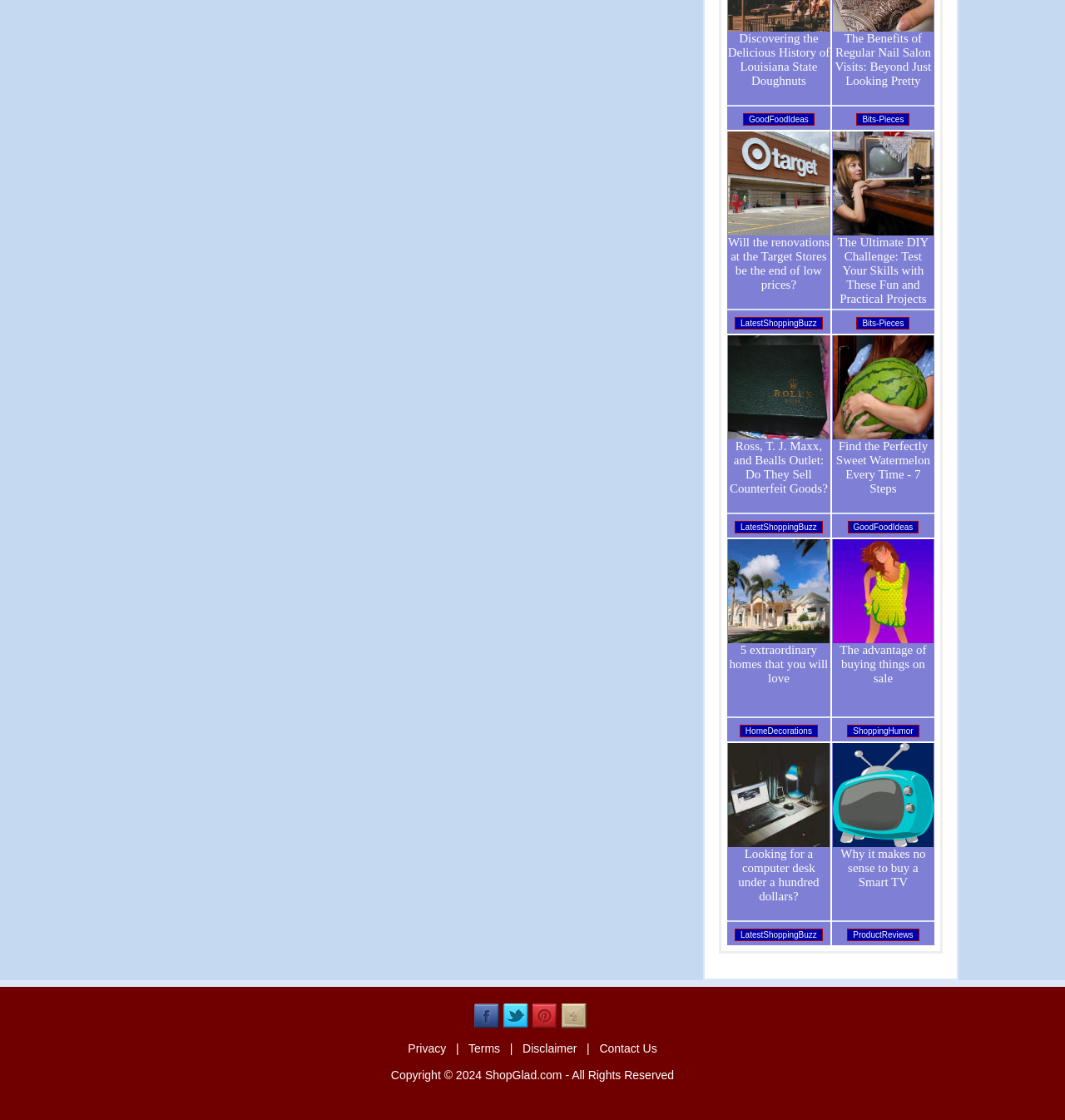Please specify the bounding box coordinates of the clickable section necessary to execute the following command: "Read the article about the benefits of regular nail salon visits".

[0.782, 0.018, 0.876, 0.031]